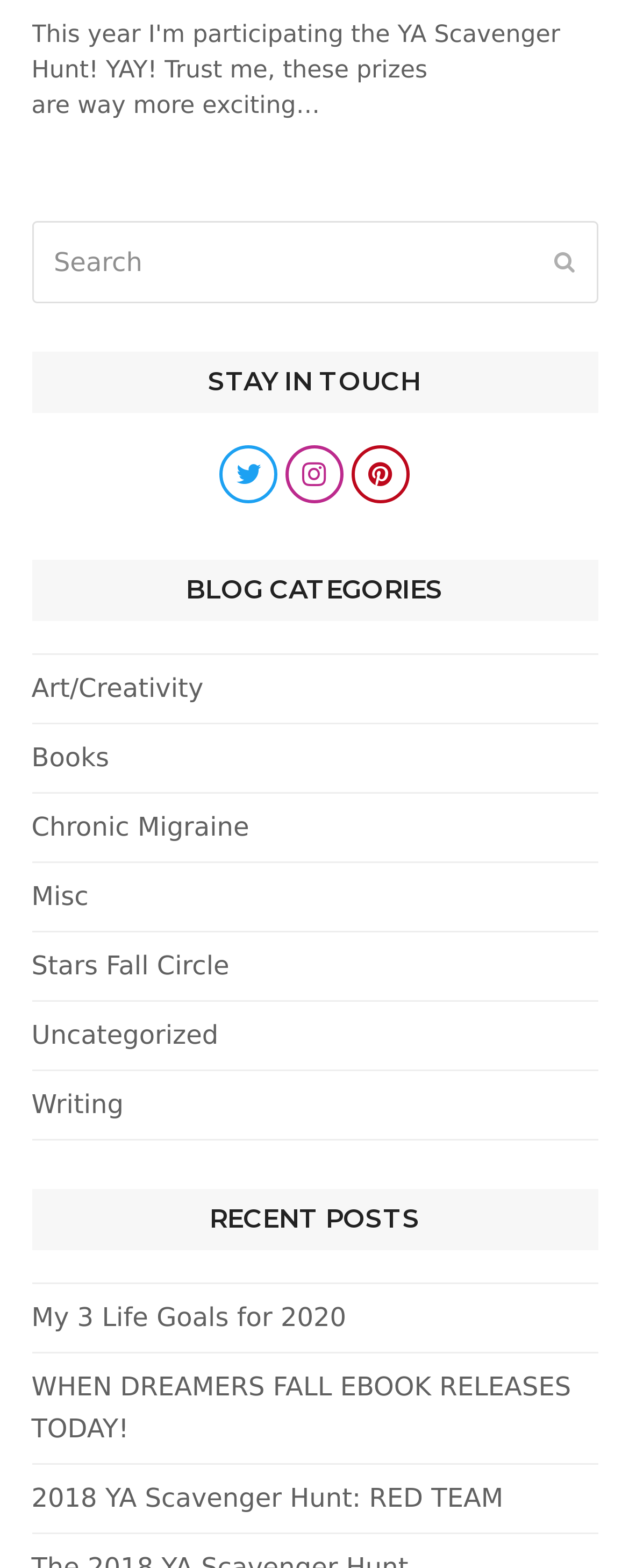Determine the bounding box coordinates (top-left x, top-left y, bottom-right x, bottom-right y) of the UI element described in the following text: Facebook

None